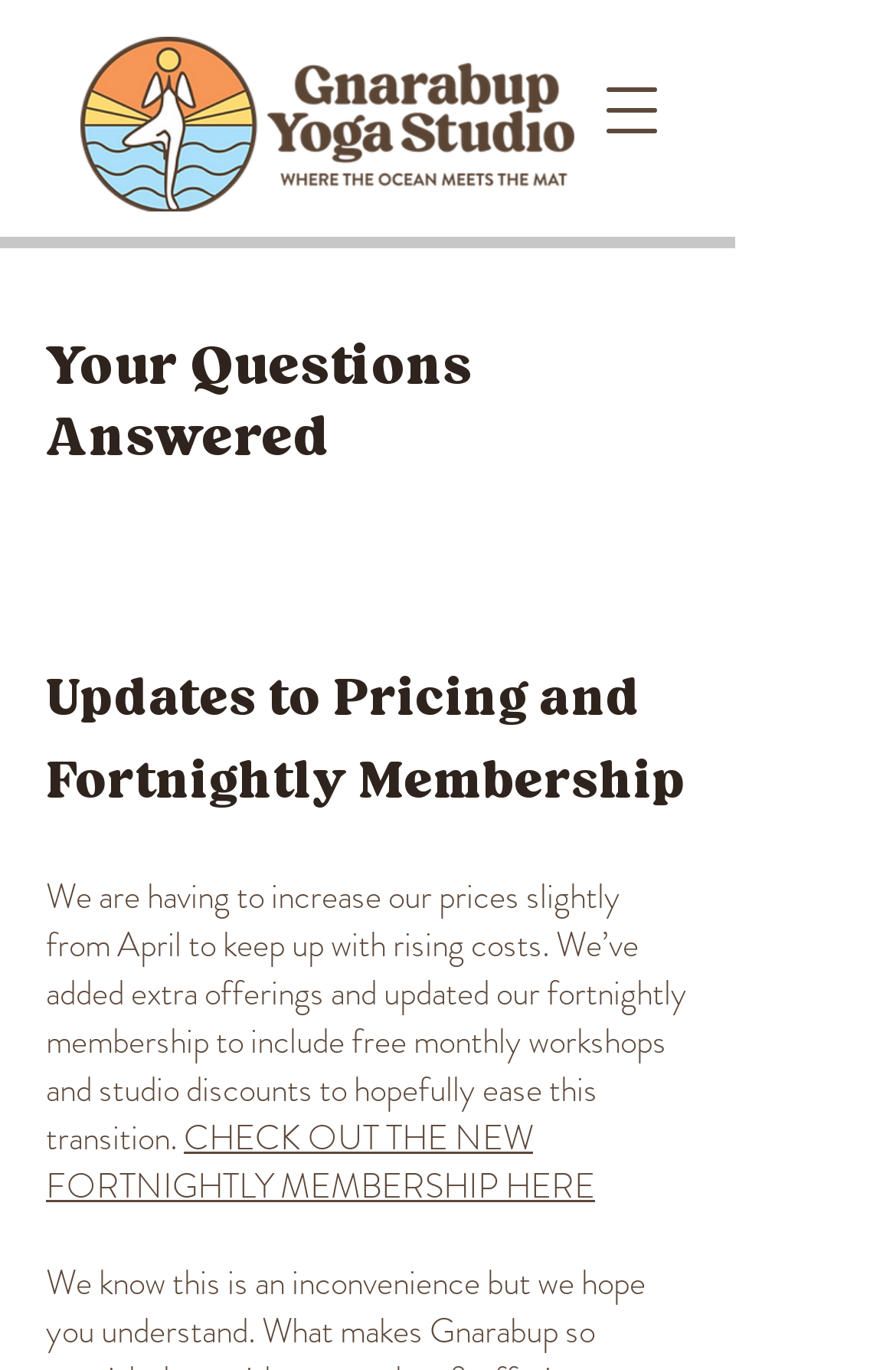What is the purpose of the fortnightly membership?
Please use the image to deliver a detailed and complete answer.

According to the text, the fortnightly membership has been updated to include free monthly workshops and studio discounts, which is likely to ease the transition of the price increase.